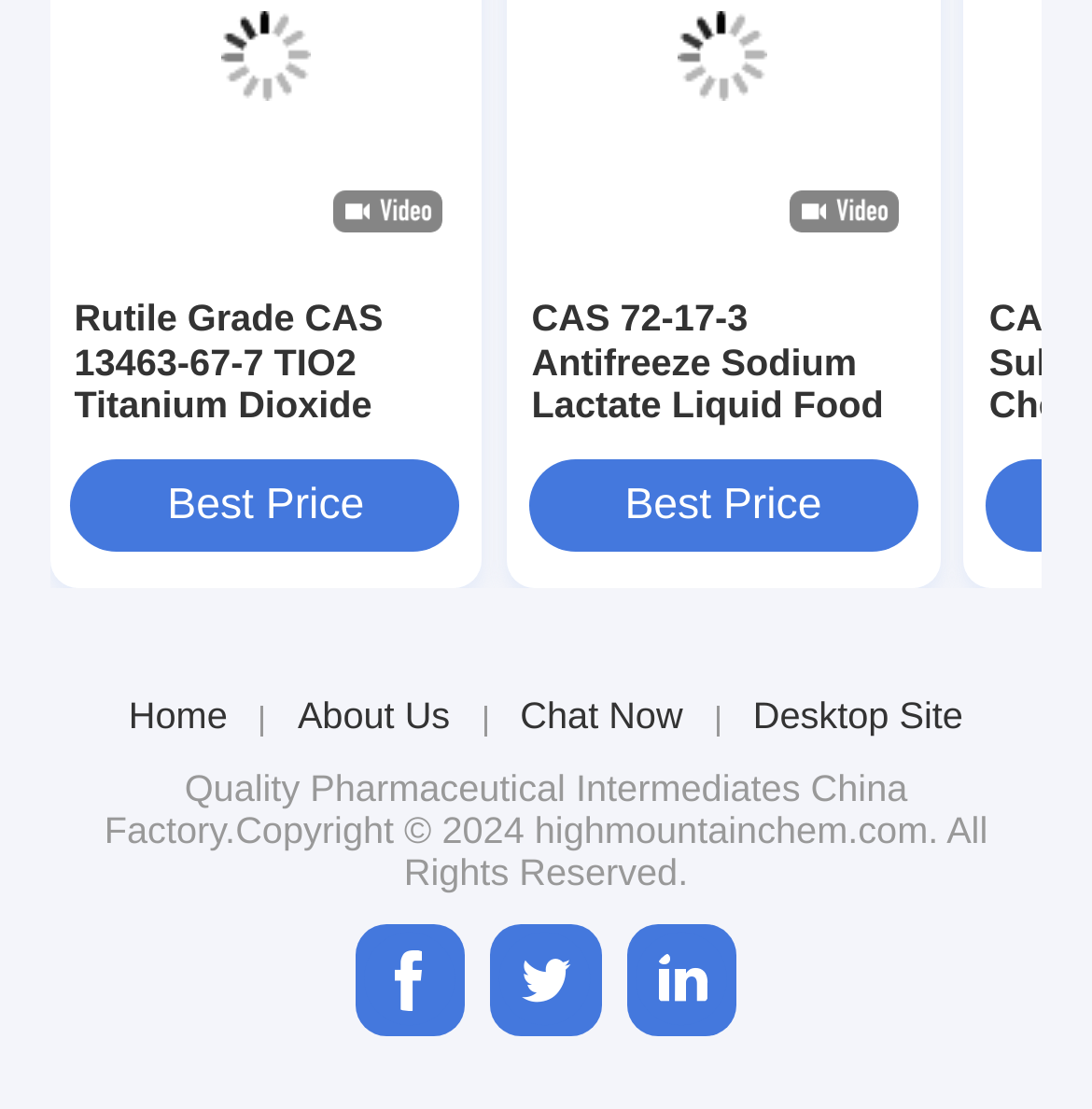Identify the bounding box coordinates for the element you need to click to achieve the following task: "Go to home page". Provide the bounding box coordinates as four float numbers between 0 and 1, in the form [left, top, right, bottom].

[0.118, 0.626, 0.208, 0.664]